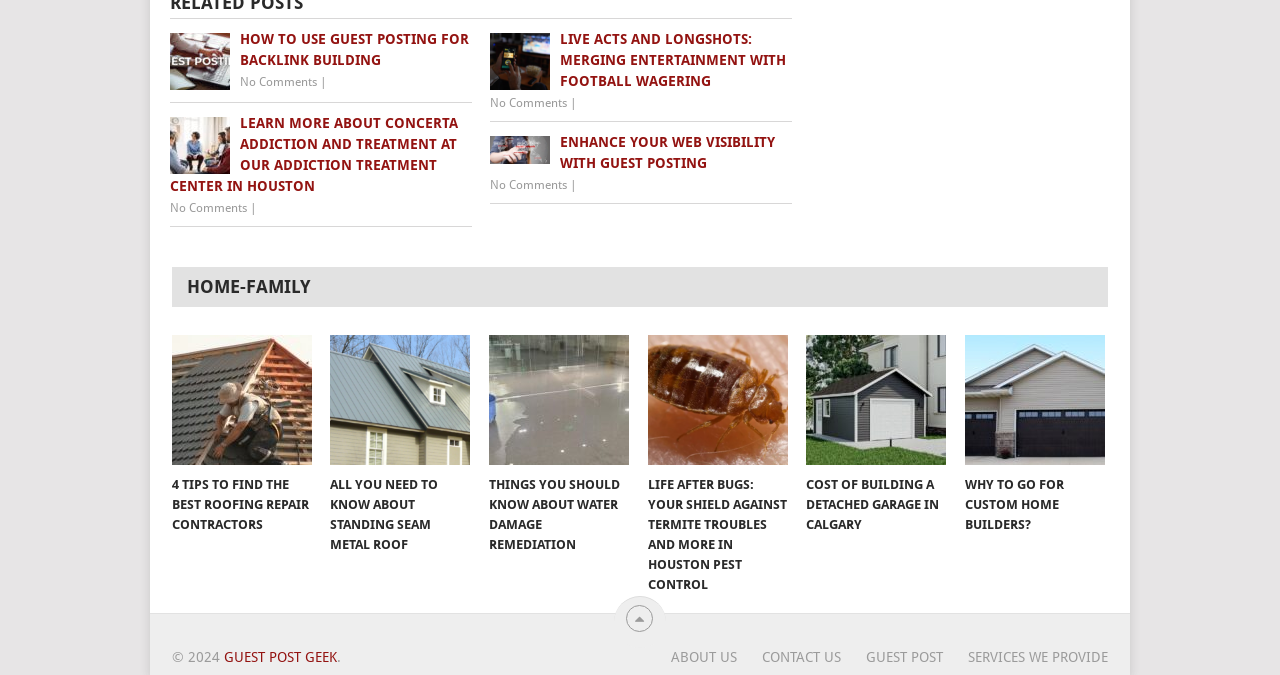Answer the question briefly using a single word or phrase: 
What is the copyright year mentioned at the bottom?

2024